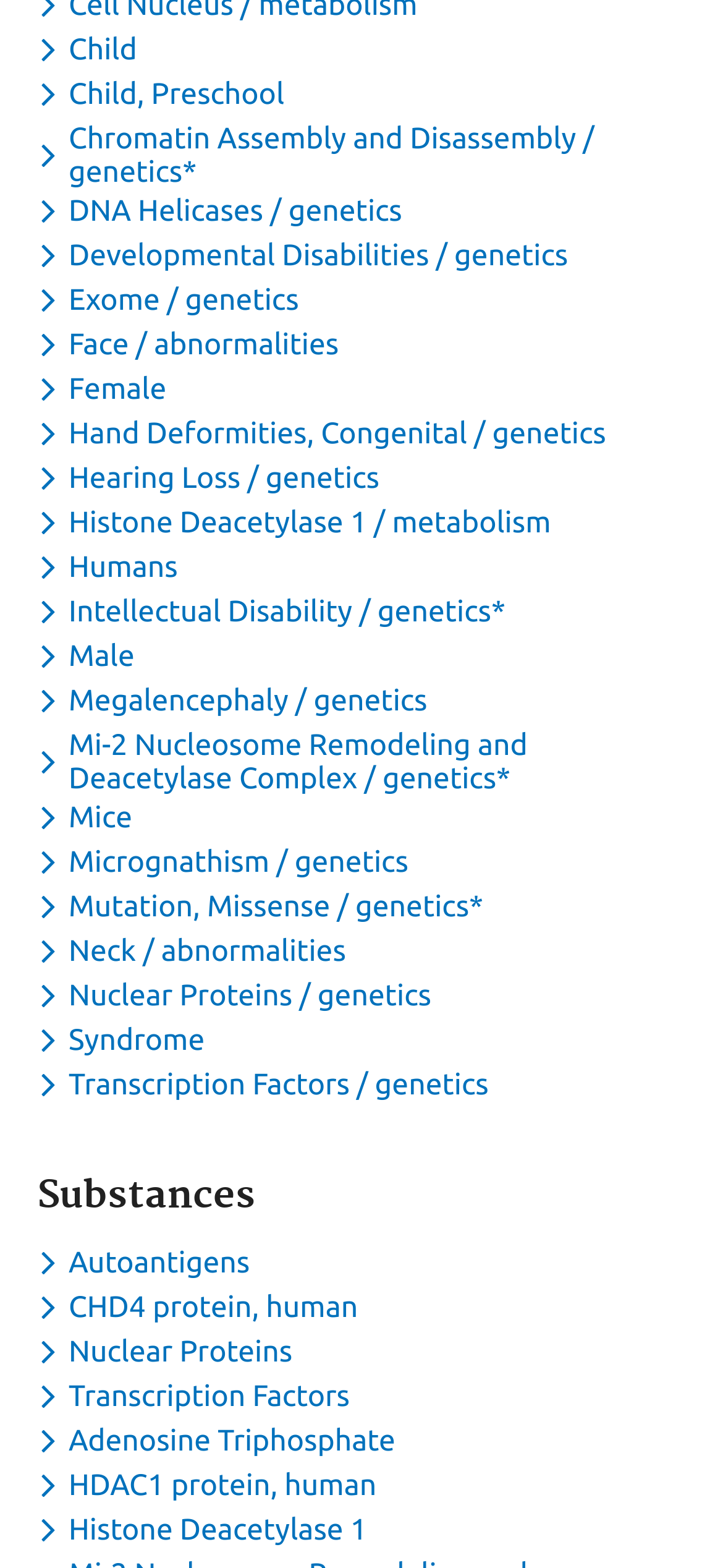Determine the bounding box coordinates for the area that should be clicked to carry out the following instruction: "Toggle dropdown menu for keyword Transcription Factors".

[0.051, 0.88, 0.497, 0.901]